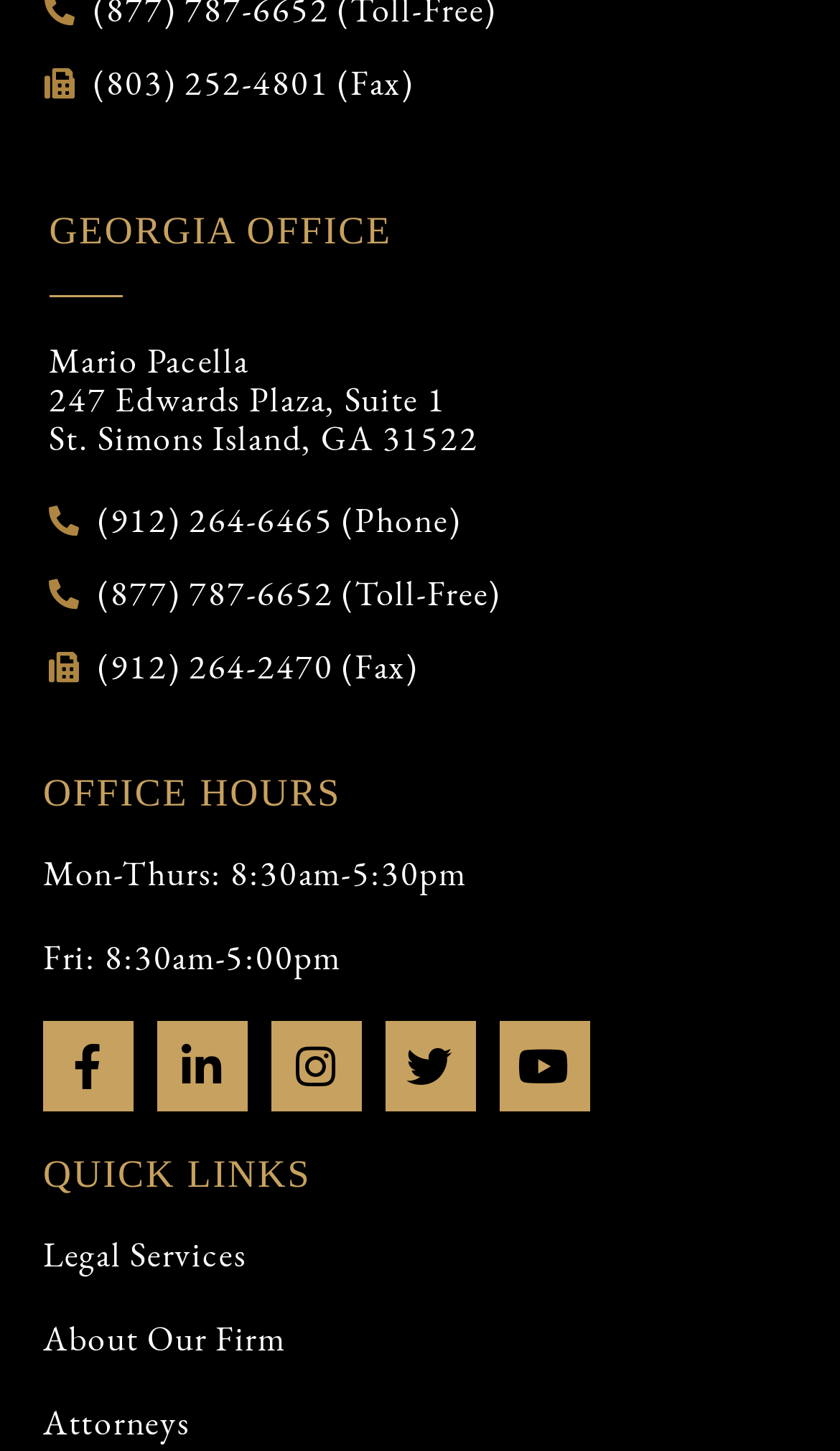Please locate the bounding box coordinates of the element that should be clicked to complete the given instruction: "Check the office hours".

[0.051, 0.532, 0.406, 0.561]